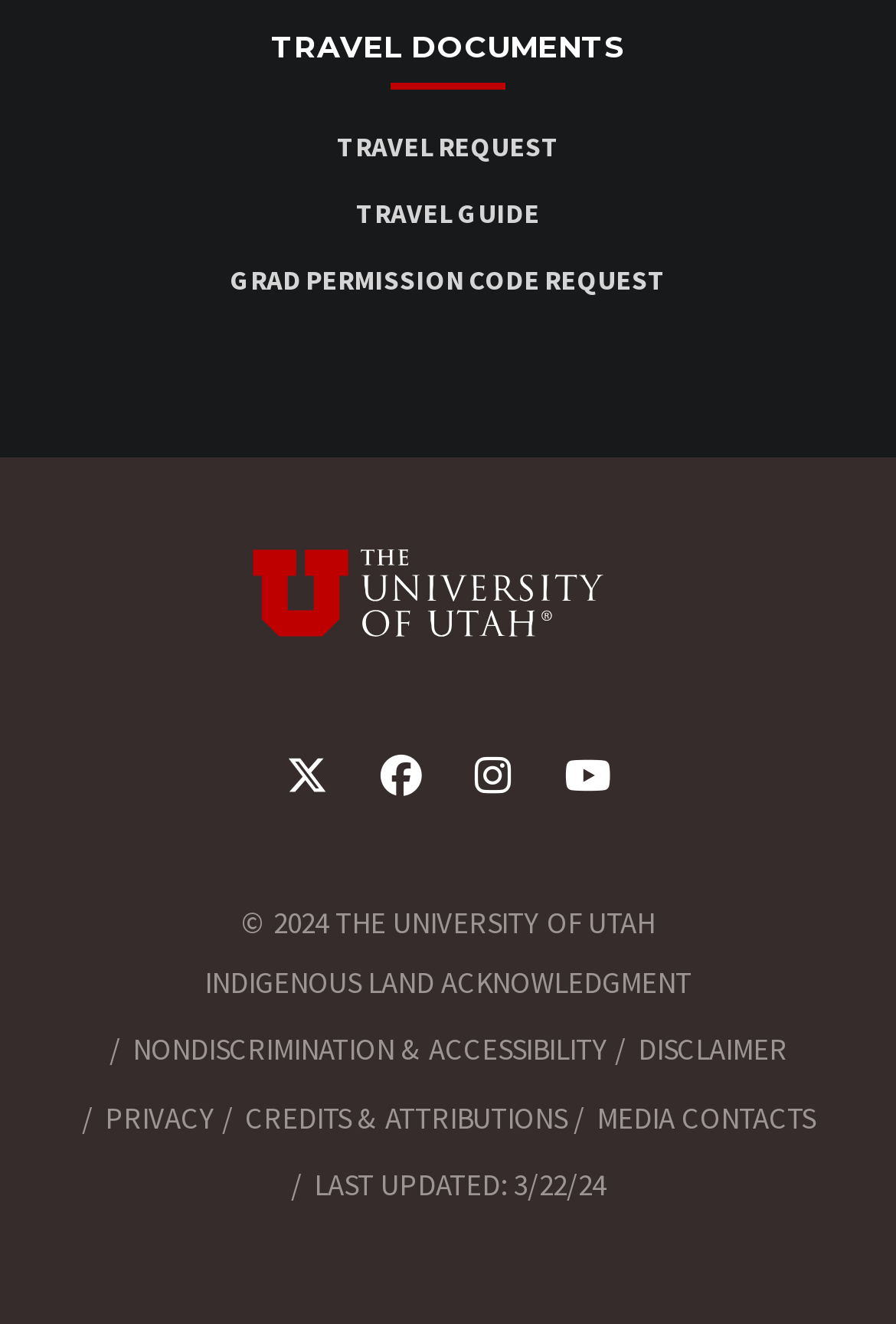How many social media links are present?
Please interpret the details in the image and answer the question thoroughly.

The social media links are located at the bottom of the page and are identified by their icons and text. There are three social media links: 'Facebook', 'Instagram', and 'Youtube'.